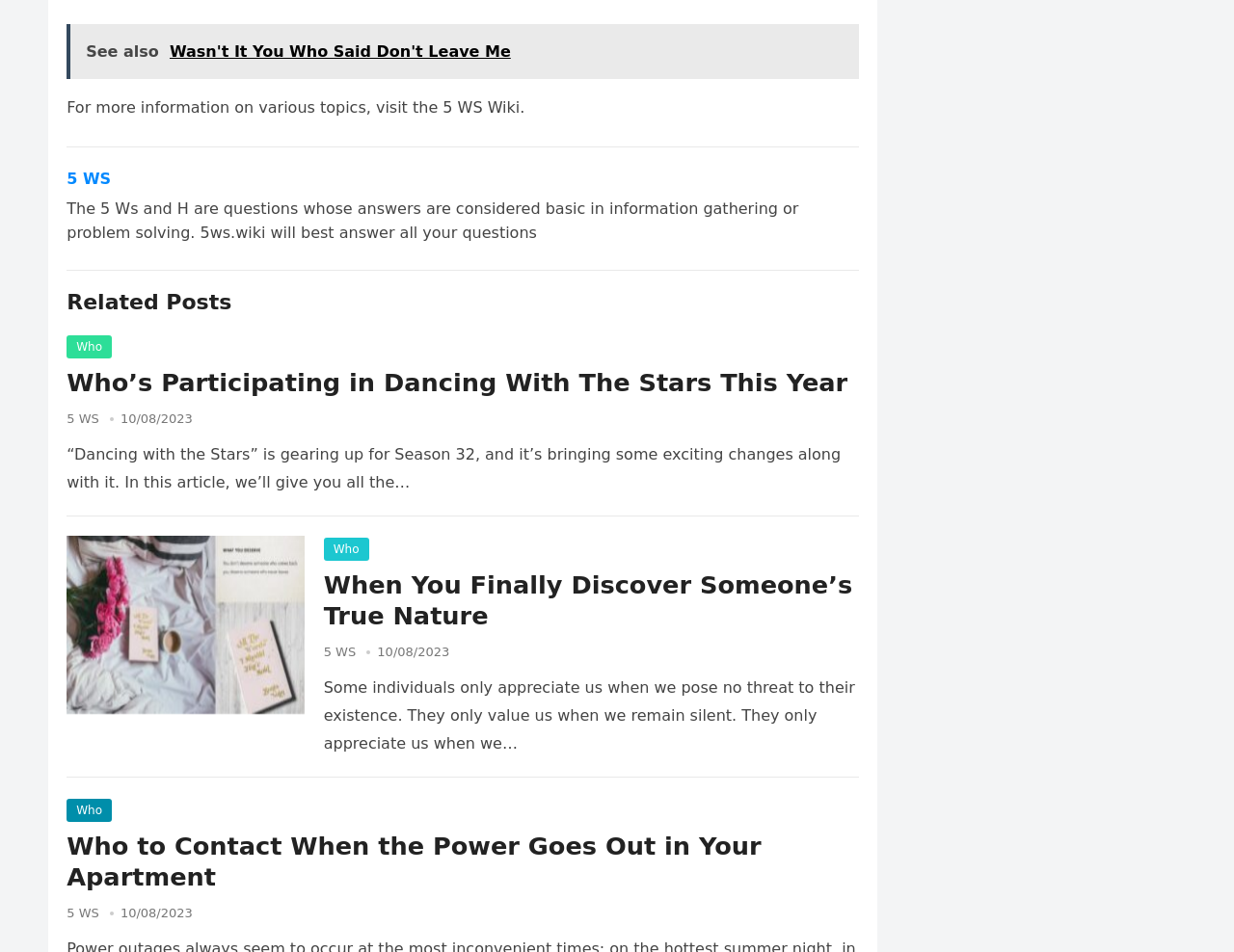Can you show the bounding box coordinates of the region to click on to complete the task described in the instruction: "Read more about 'Who’s Participating in Dancing With The Stars This Year'"?

[0.055, 0.388, 0.687, 0.418]